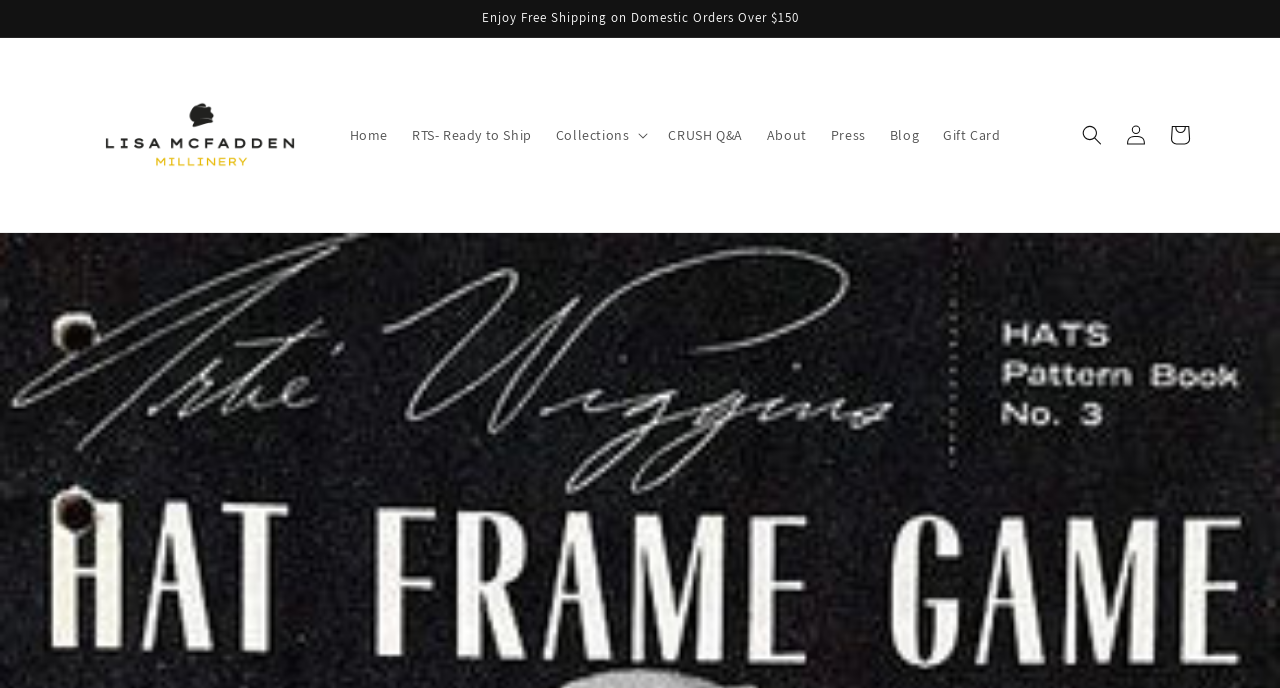Can you specify the bounding box coordinates for the region that should be clicked to fulfill this instruction: "log in to account".

[0.87, 0.164, 0.905, 0.228]